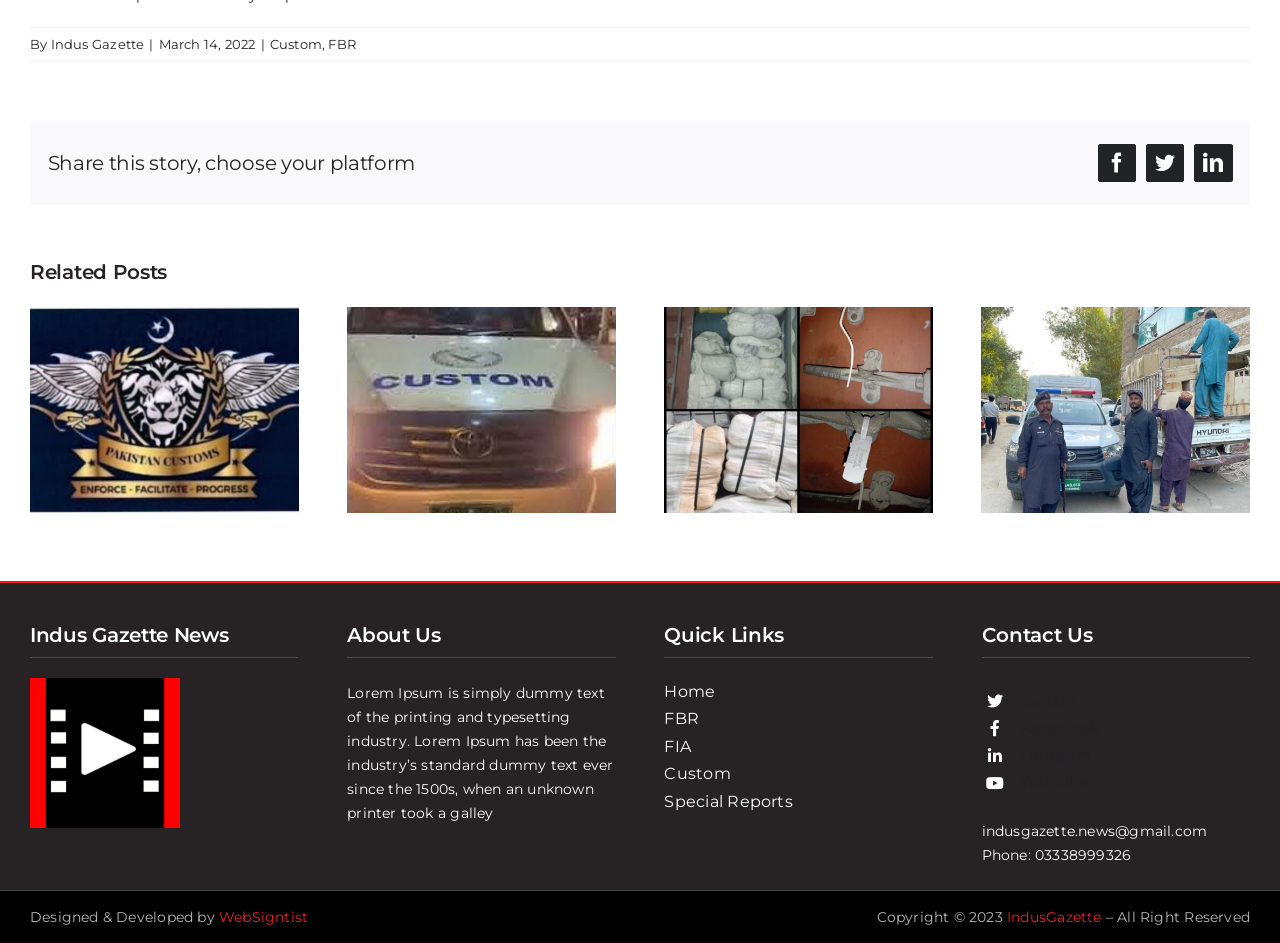Predict the bounding box of the UI element based on the description: "Special Reports". The coordinates should be four float numbers between 0 and 1, formatted as [left, top, right, bottom].

[0.519, 0.835, 0.729, 0.864]